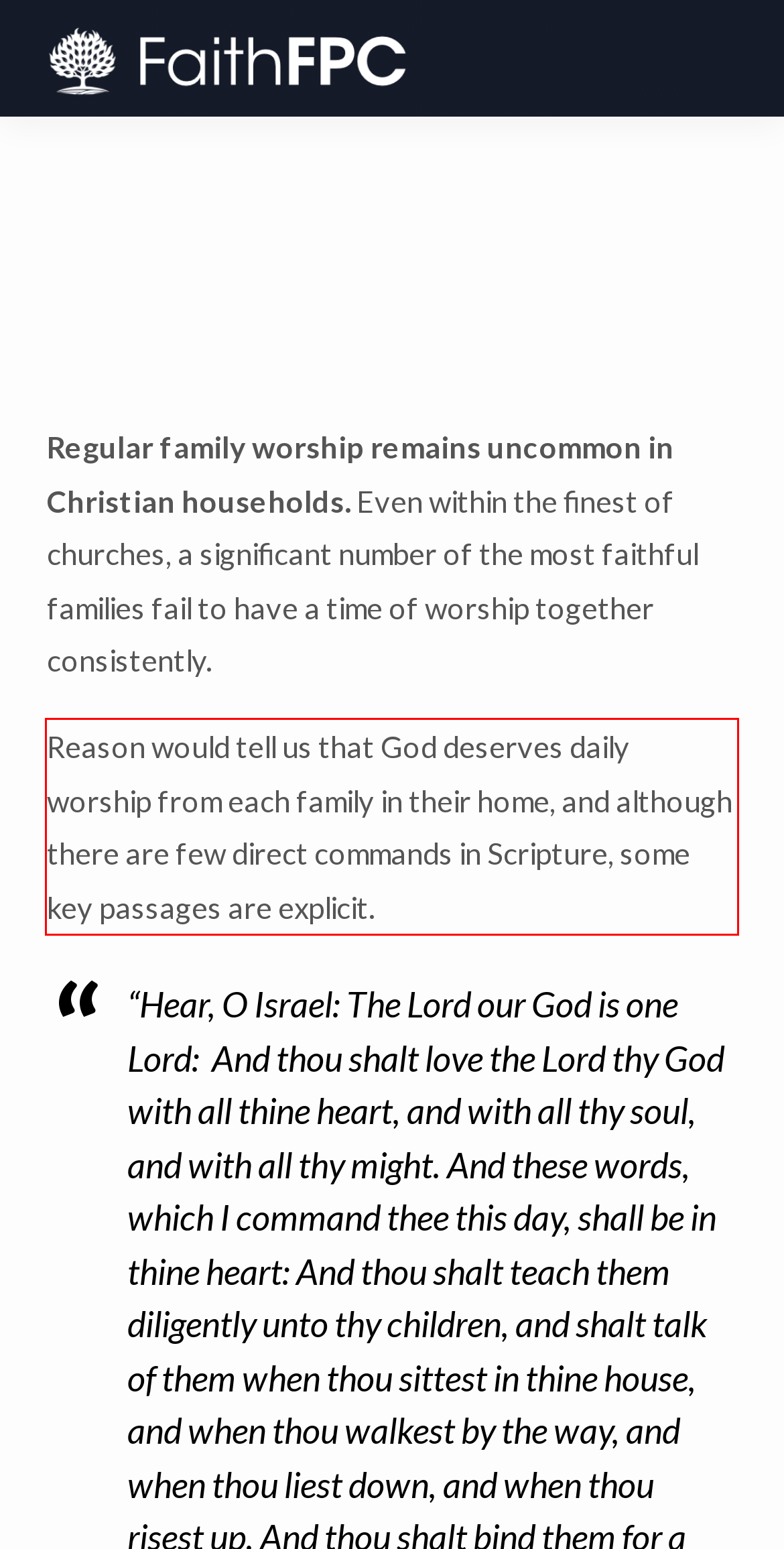You have a screenshot with a red rectangle around a UI element. Recognize and extract the text within this red bounding box using OCR.

Reason would tell us that God deserves daily worship from each family in their home, and although there are few direct commands in Scripture, some key passages are explicit.